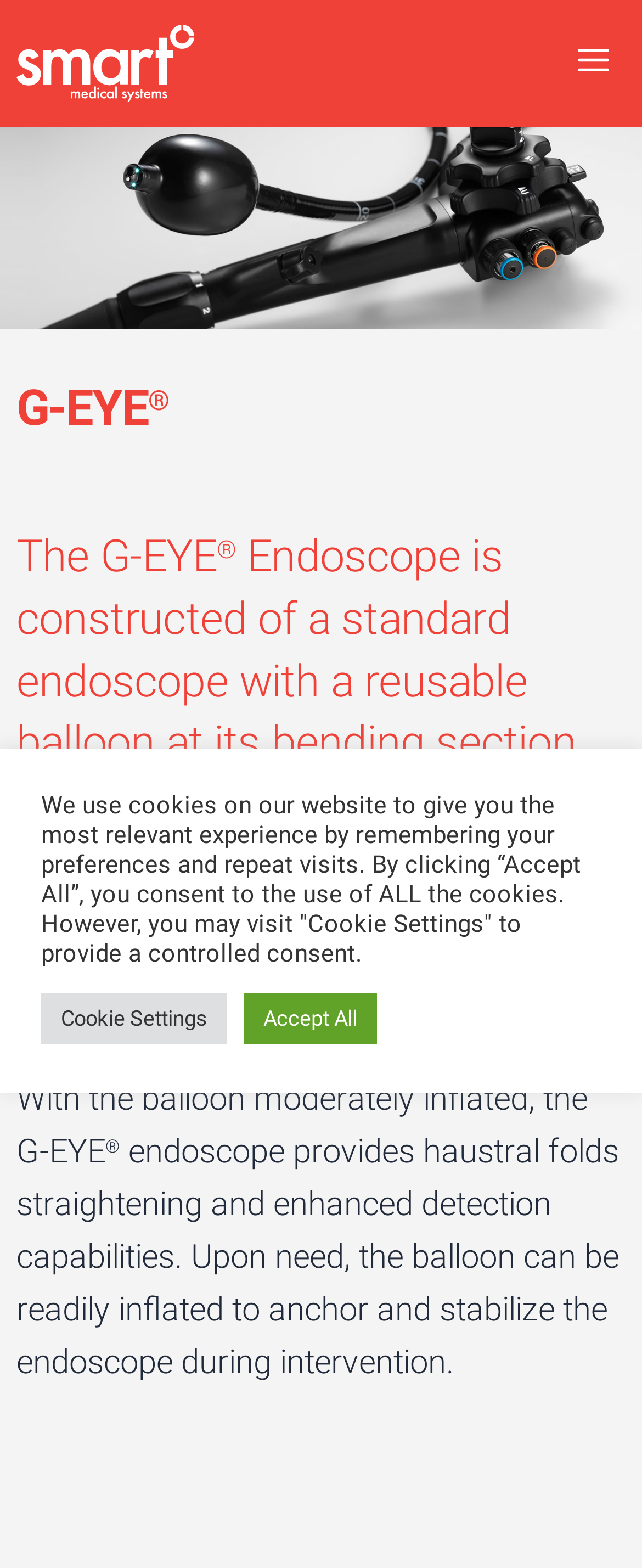Give a short answer using one word or phrase for the question:
What is the function of the button at the top right corner?

Menu